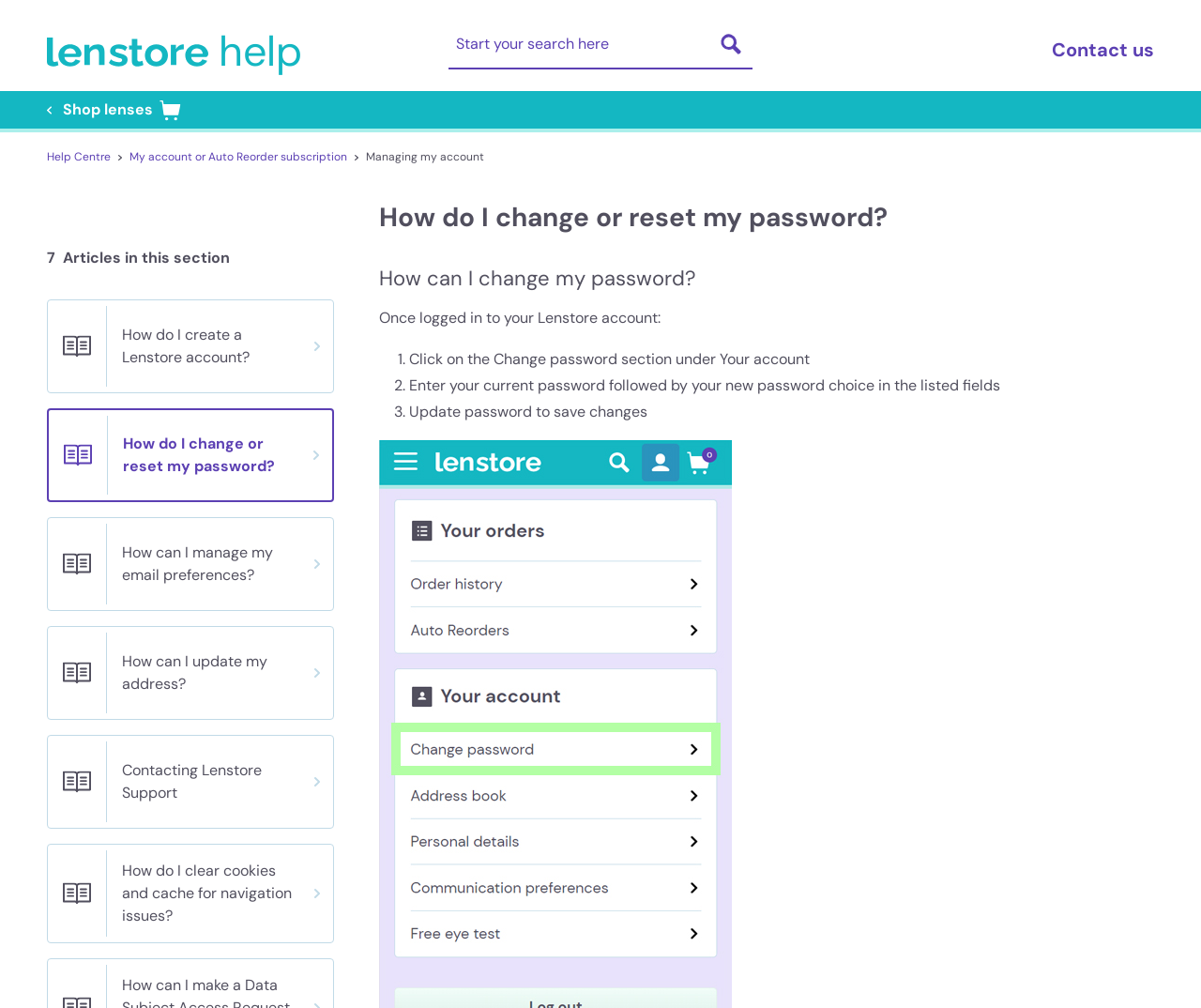Determine the bounding box coordinates for the HTML element mentioned in the following description: "Blog". The coordinates should be a list of four floats ranging from 0 to 1, represented as [left, top, right, bottom].

None